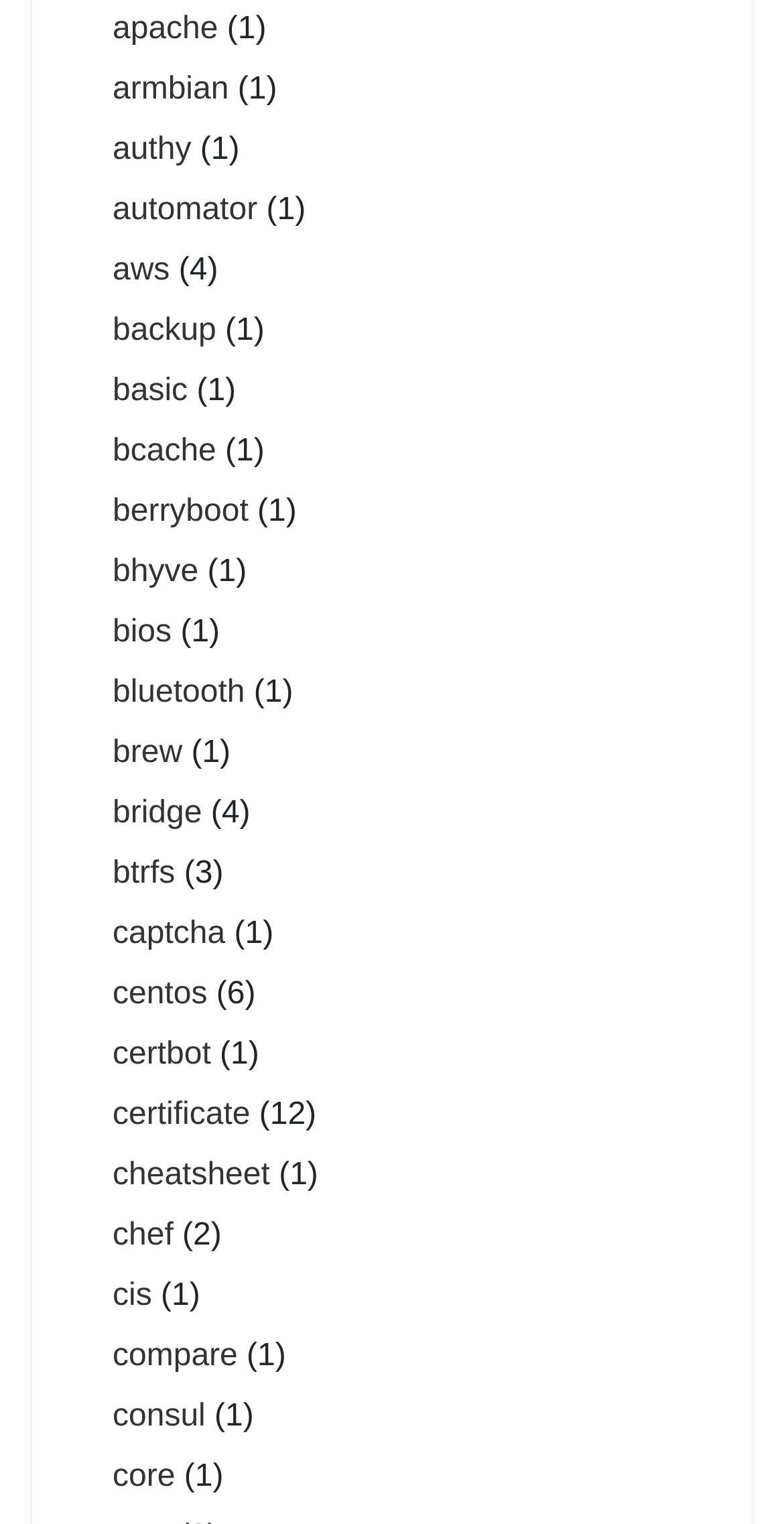Predict the bounding box coordinates of the area that should be clicked to accomplish the following instruction: "visit apache website". The bounding box coordinates should consist of four float numbers between 0 and 1, i.e., [left, top, right, bottom].

[0.144, 0.008, 0.278, 0.031]